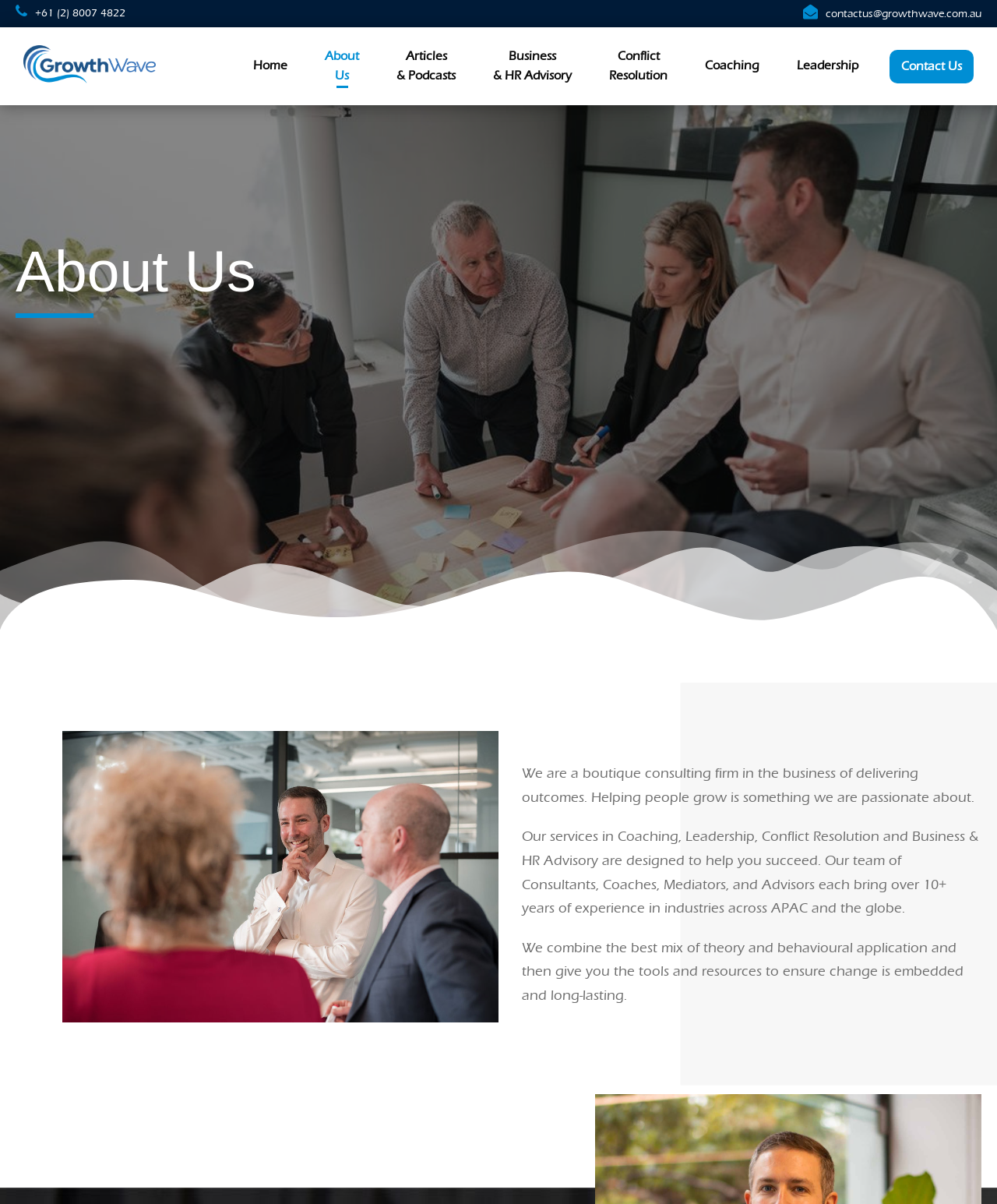How many navigation links are at the top of the webpage?
Refer to the screenshot and respond with a concise word or phrase.

7